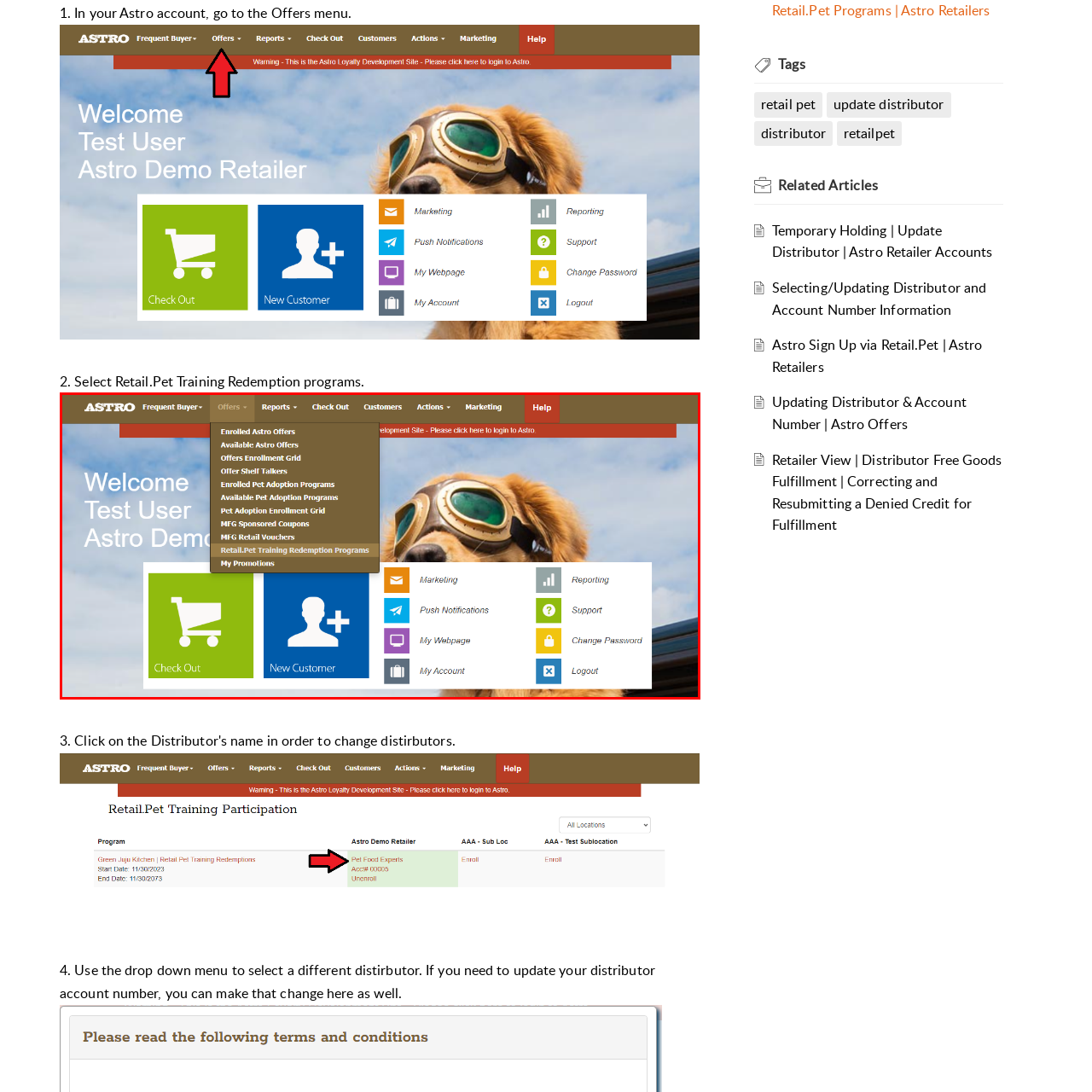Analyze the picture within the red frame, What is the function of the stylized shopping cart icon? 
Provide a one-word or one-phrase response.

Check Out feature